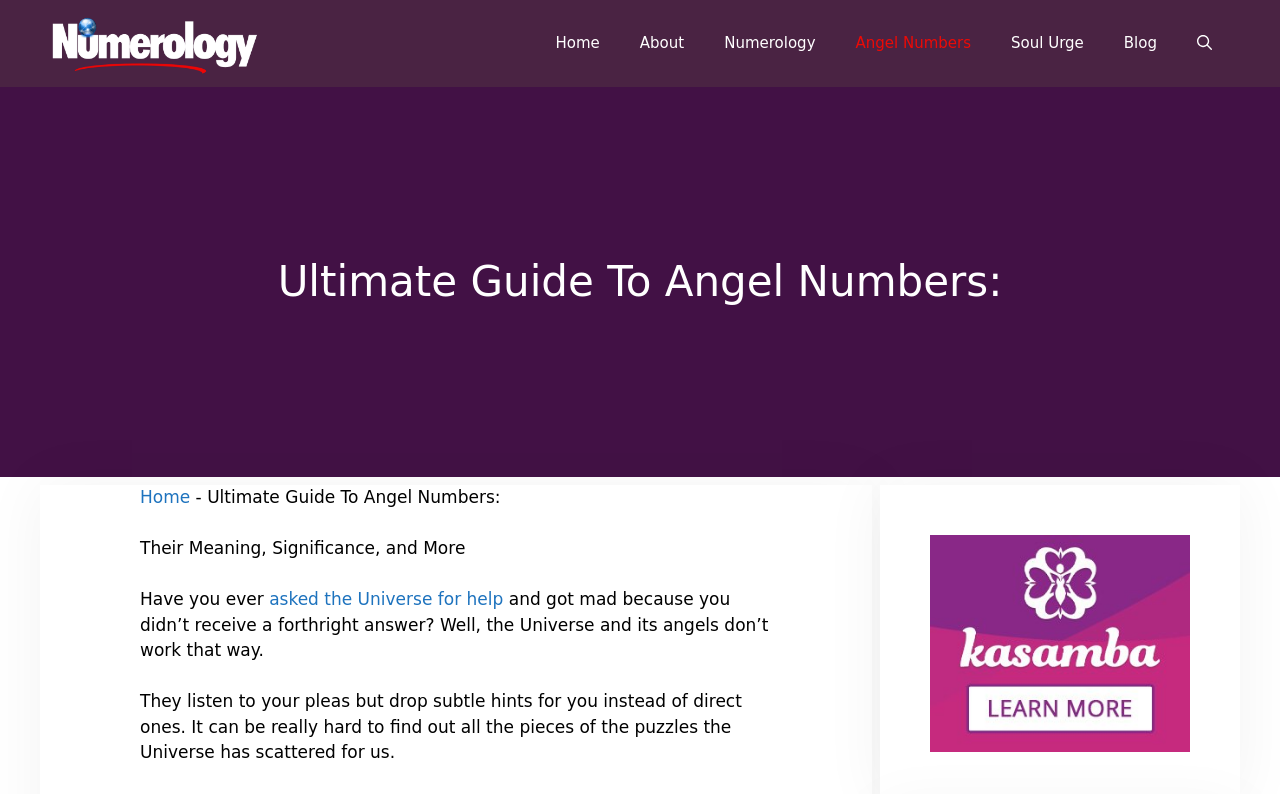Find the bounding box coordinates of the clickable region needed to perform the following instruction: "click on the 'asked the Universe for help' link". The coordinates should be provided as four float numbers between 0 and 1, i.e., [left, top, right, bottom].

[0.21, 0.742, 0.393, 0.767]